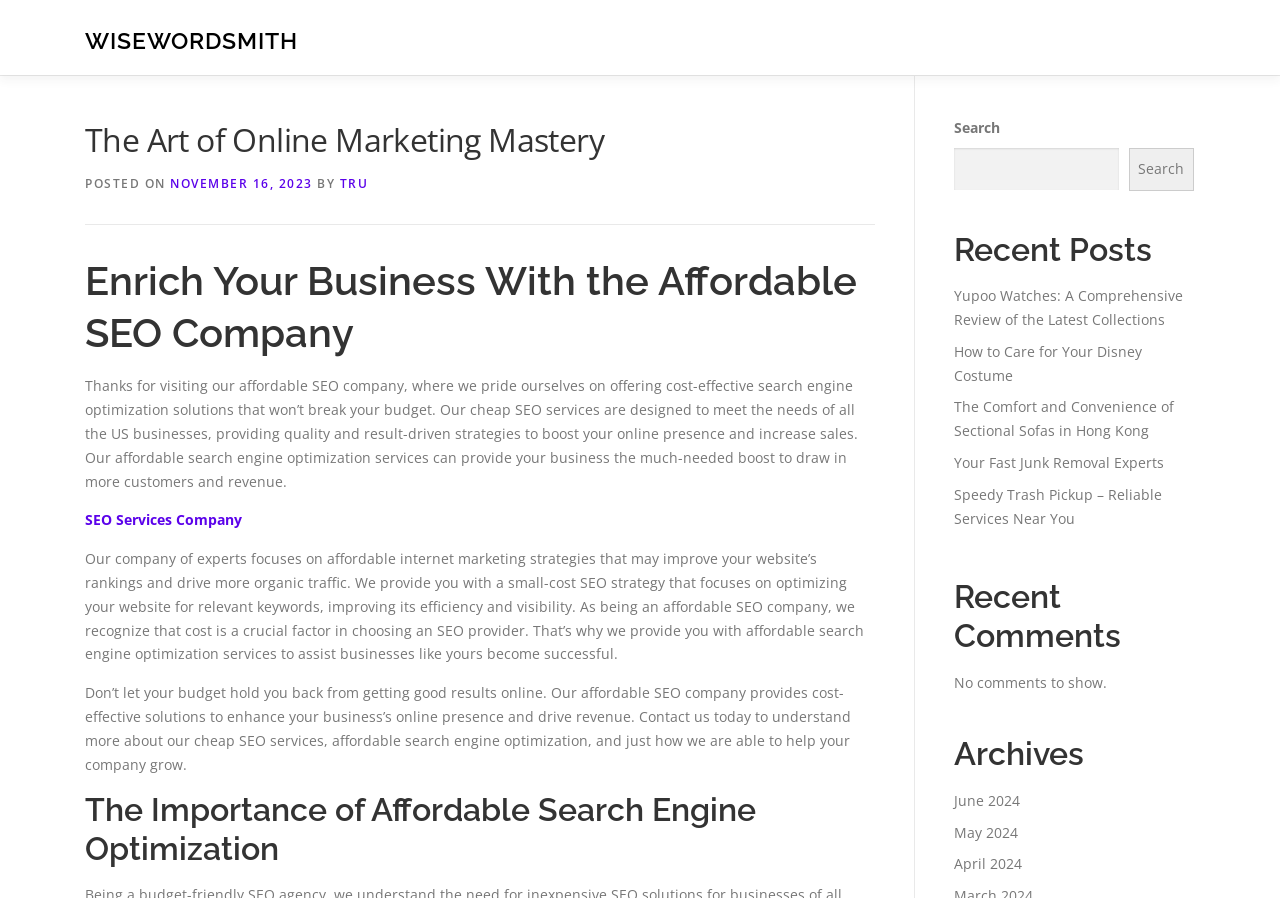How many recent comments are shown on the webpage?
Give a single word or phrase as your answer by examining the image.

No comments